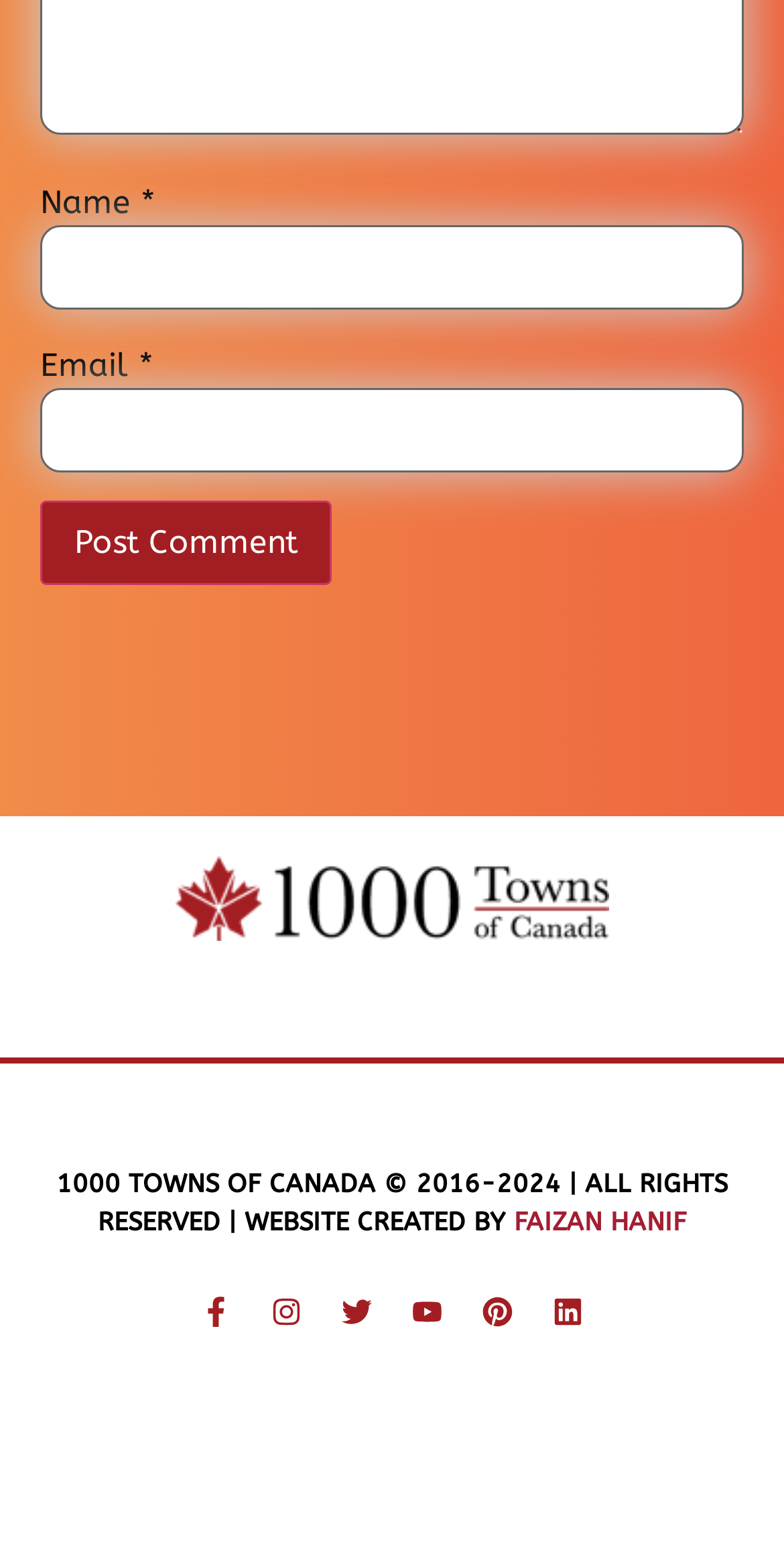Respond to the question below with a concise word or phrase:
What is the label of the first text box?

Name